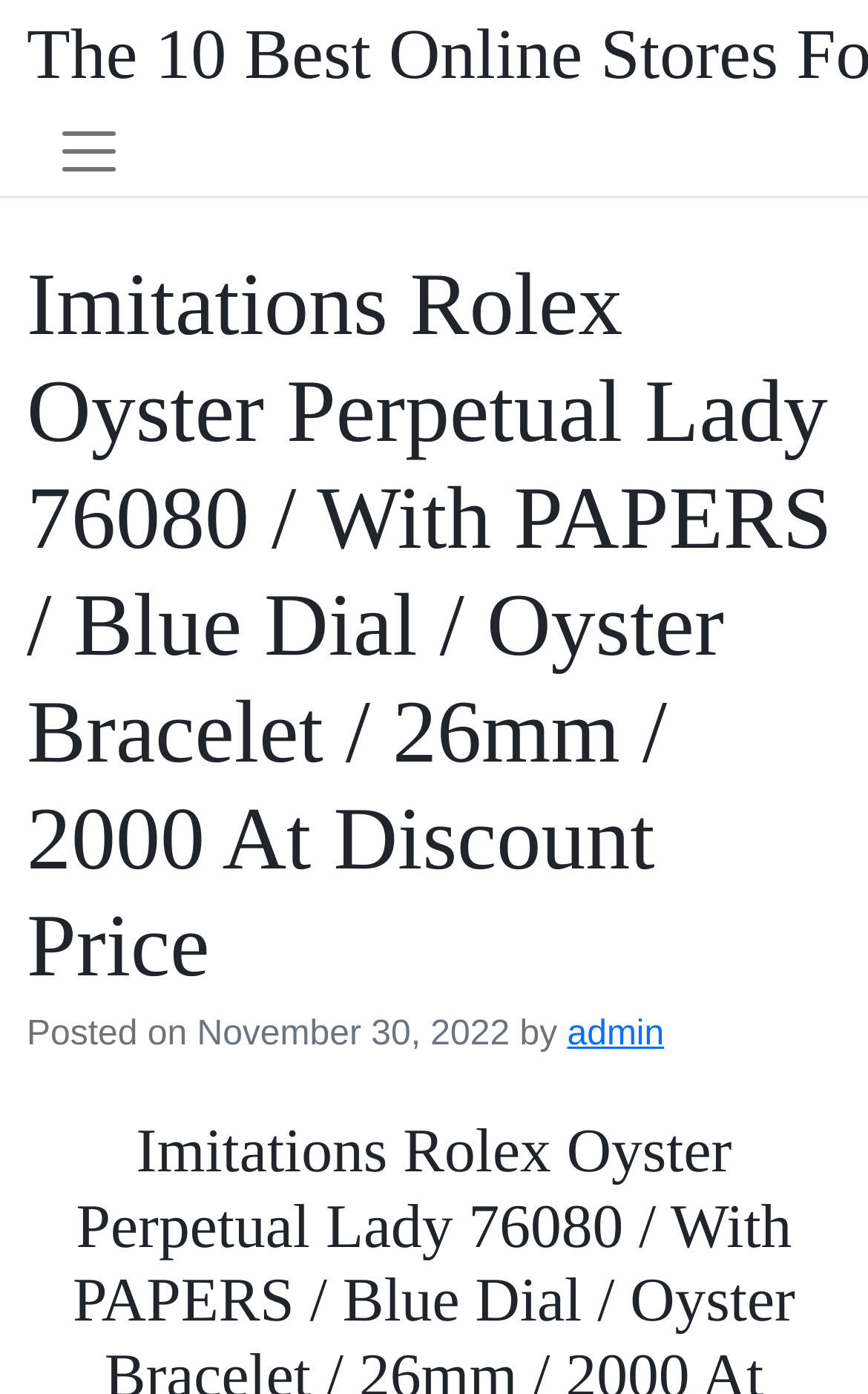What is the type of bracelet?
Use the information from the screenshot to give a comprehensive response to the question.

The webpage heading mentions 'Oyster Bracelet' which indicates that the watch has an Oyster type of bracelet.